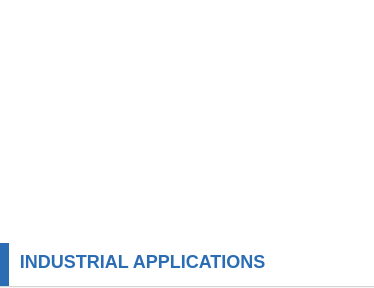Offer a detailed narrative of what is shown in the image.

This image serves as a visual header for the section titled "INDUSTRIAL APPLICATIONS," highlighting important applications in the industrial sector. The design features a clean, modern aesthetic, emphasizing the focus on advanced technologies and machinery used in various industrial processes. The title "INDUSTRIAL APPLICATIONS" is prominently displayed, inviting viewers to explore content related to tools, techniques, and innovations that enhance productivity in industrial settings. This section likely covers a wide range of topics, showcasing equipment and methods pertinent to different facets of industrial work.